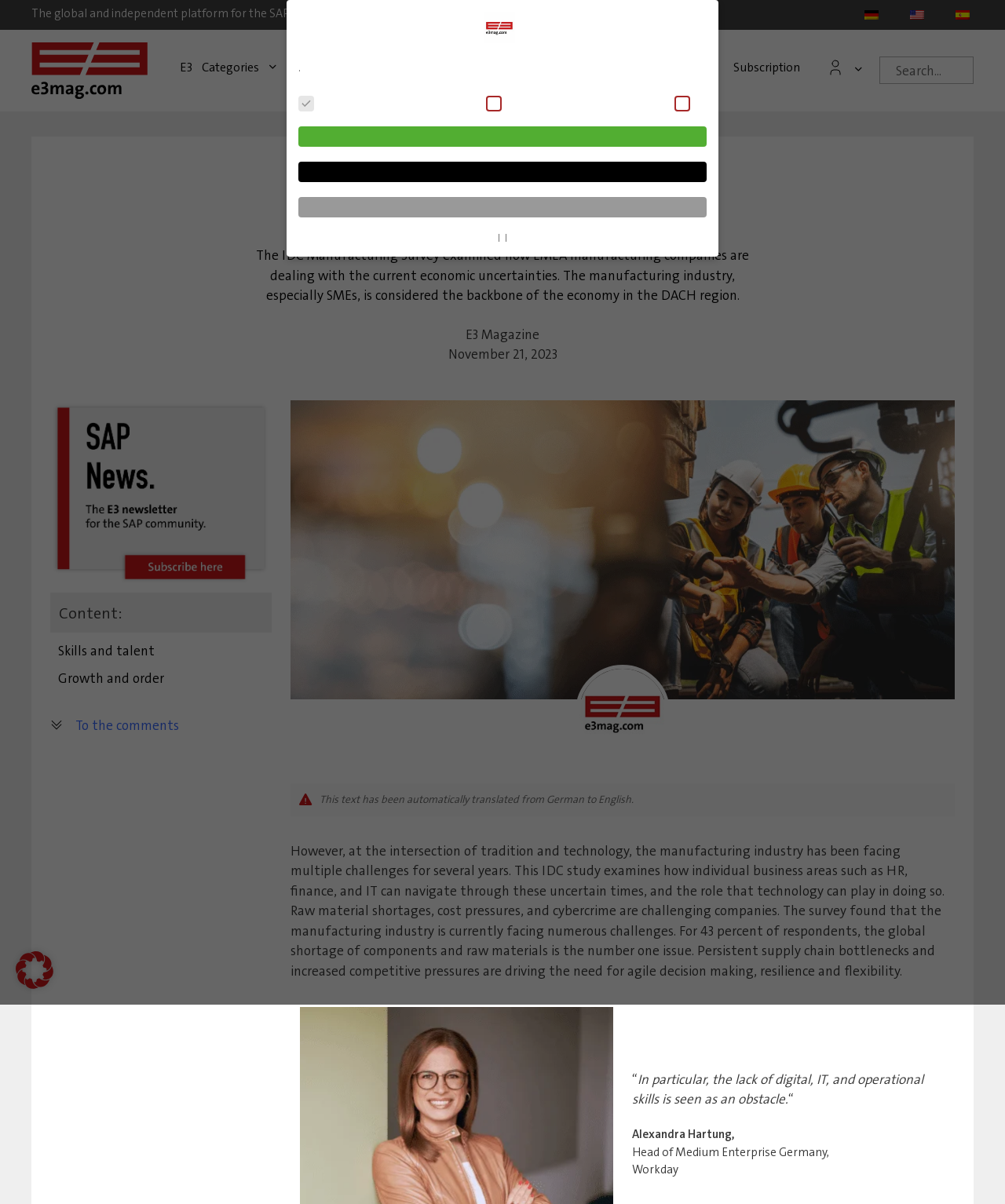What is the name of the magazine?
Can you provide a detailed and comprehensive answer to the question?

I found the name of the magazine by looking at the top of the webpage, where 'E3 Magazine' is prominently displayed, and also mentioned in the text as the publisher of the article.